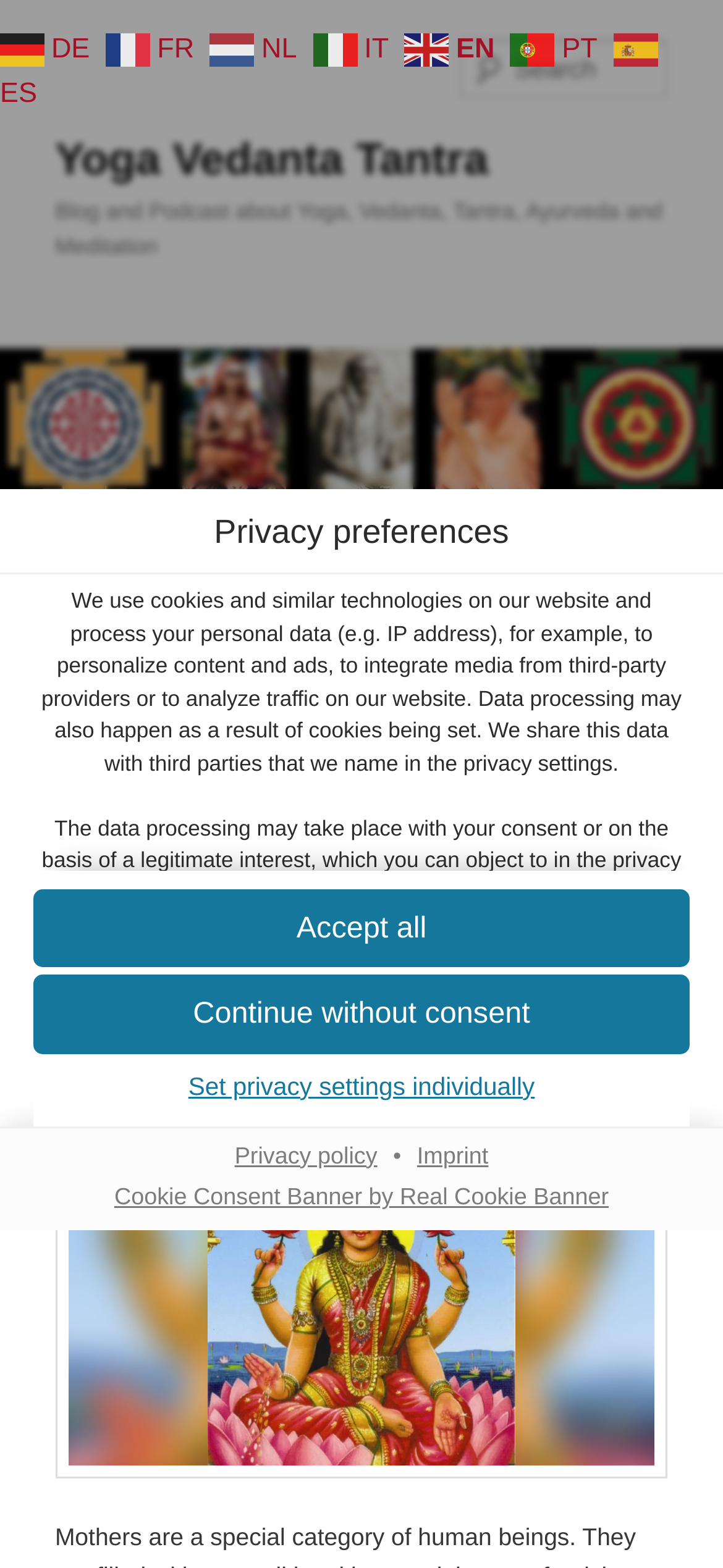Please indicate the bounding box coordinates for the clickable area to complete the following task: "View imprint". The coordinates should be specified as four float numbers between 0 and 1, i.e., [left, top, right, bottom].

[0.564, 0.729, 0.688, 0.745]